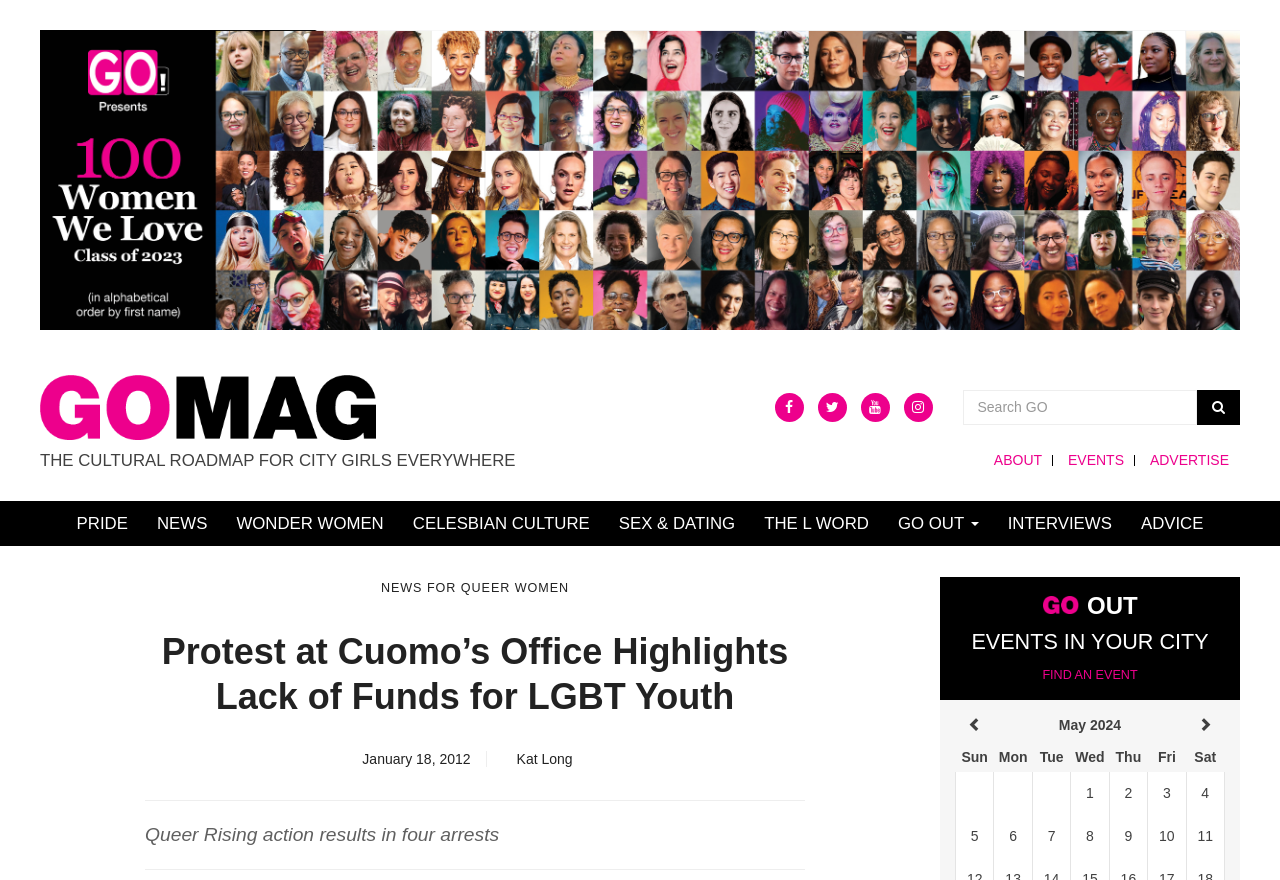What is the topic of the article?
Look at the image and answer the question with a single word or phrase.

Protest at Cuomo’s Office